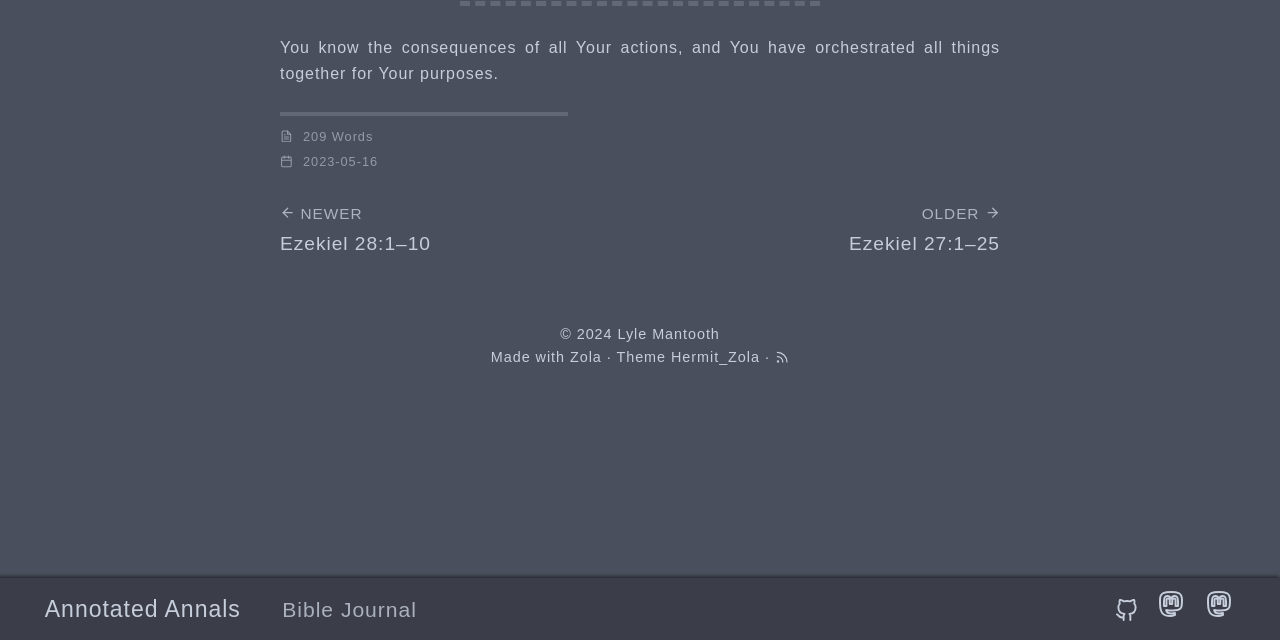Determine the bounding box for the described HTML element: "Bible Journal". Ensure the coordinates are four float numbers between 0 and 1 in the format [left, top, right, bottom].

[0.221, 0.934, 0.326, 0.97]